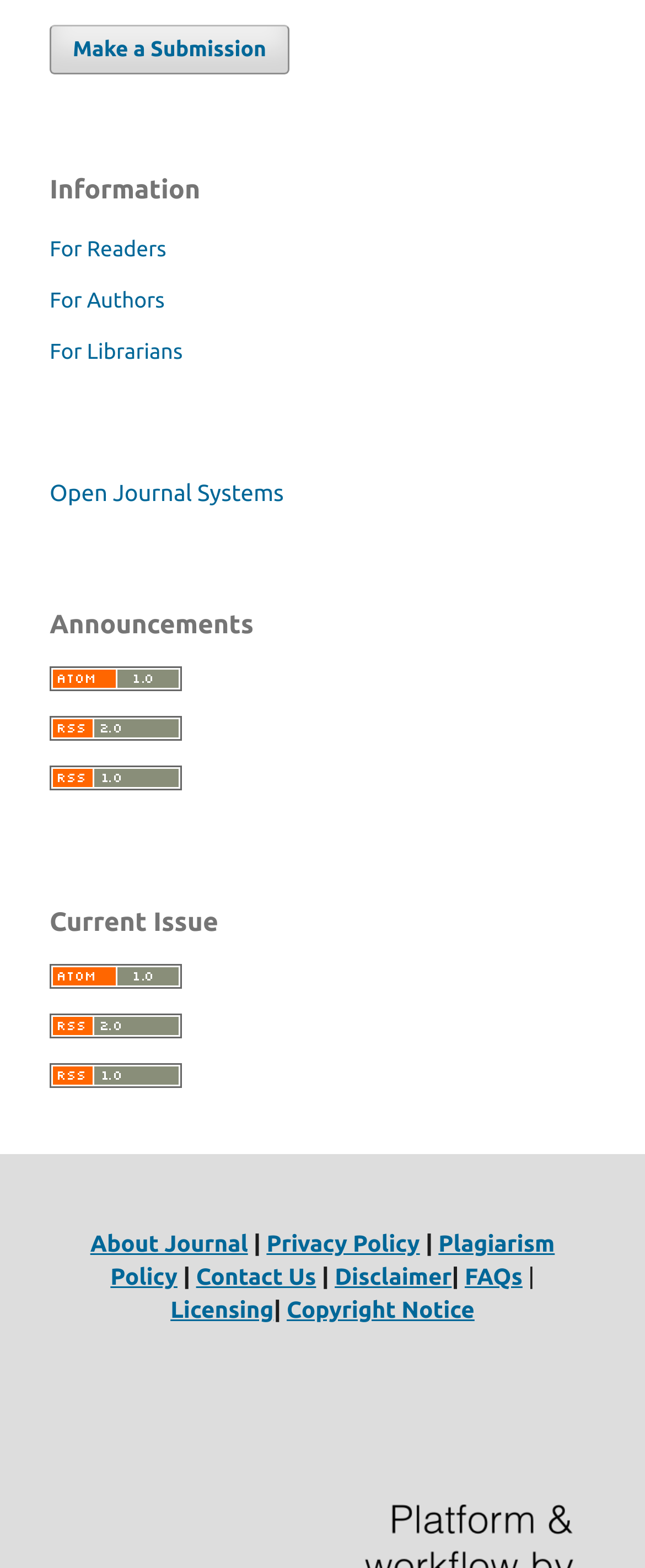Identify the bounding box coordinates of the HTML element based on this description: "alt="RSS1 logo"".

[0.077, 0.68, 0.282, 0.697]